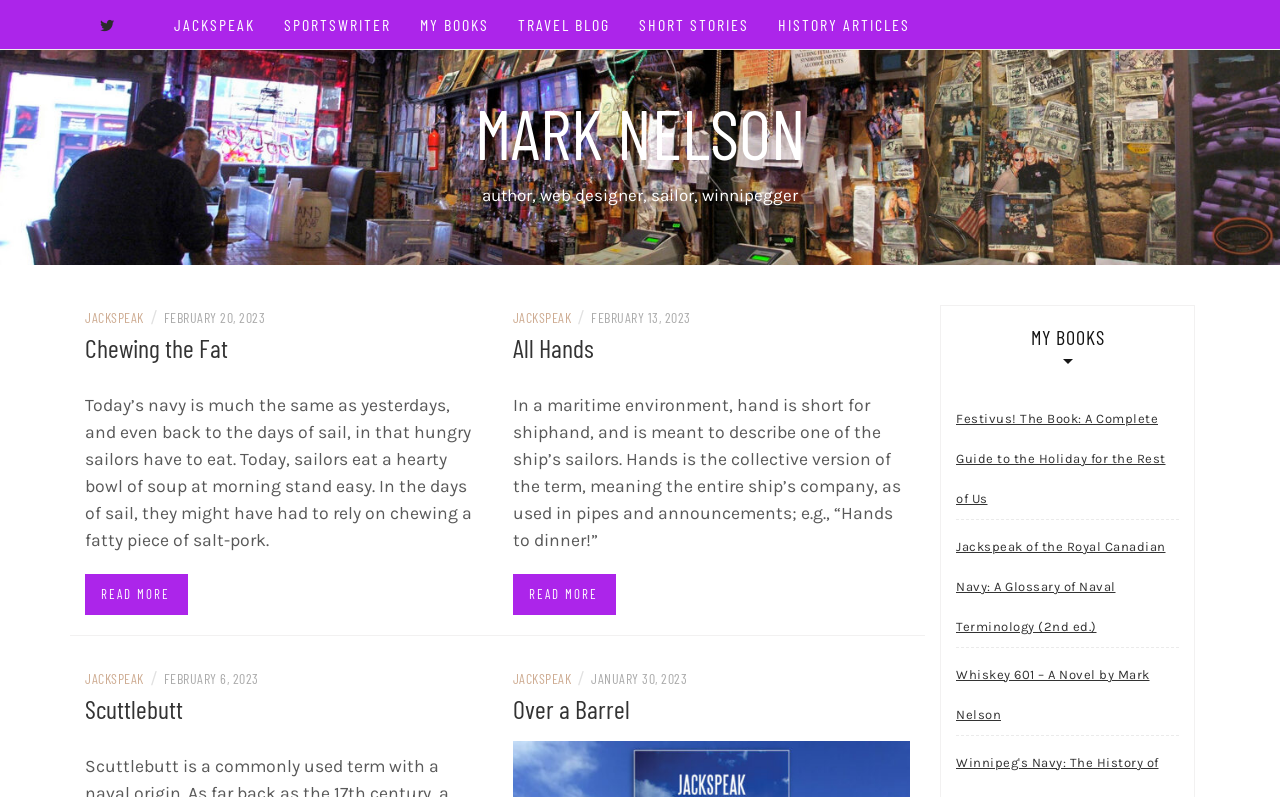What is the title of the first article?
Can you offer a detailed and complete answer to this question?

The first article on the webpage has a heading 'Chewing the Fat', which is also a link. This suggests that 'Chewing the Fat' is the title of the article.